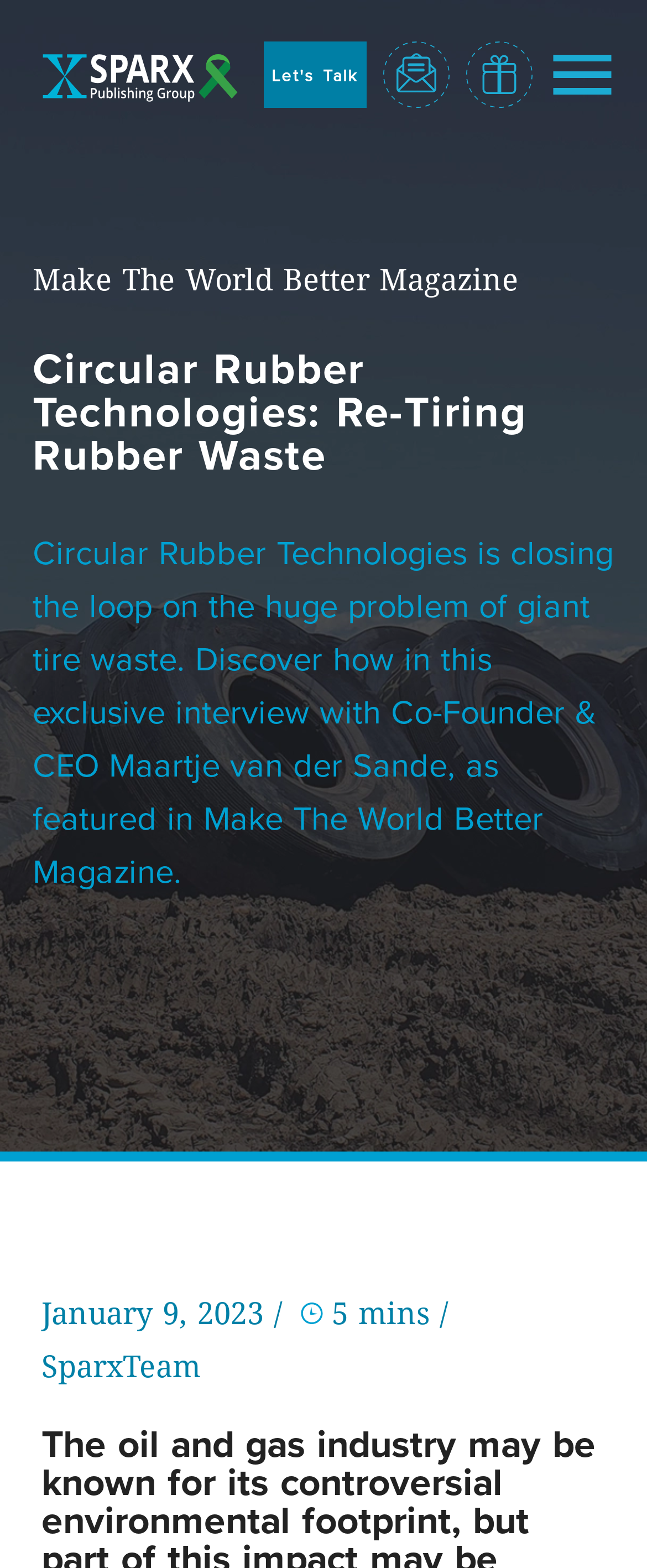Please predict the bounding box coordinates (top-left x, top-left y, bottom-right x, bottom-right y) for the UI element in the screenshot that fits the description: Contact Us

[0.025, 0.459, 0.417, 0.503]